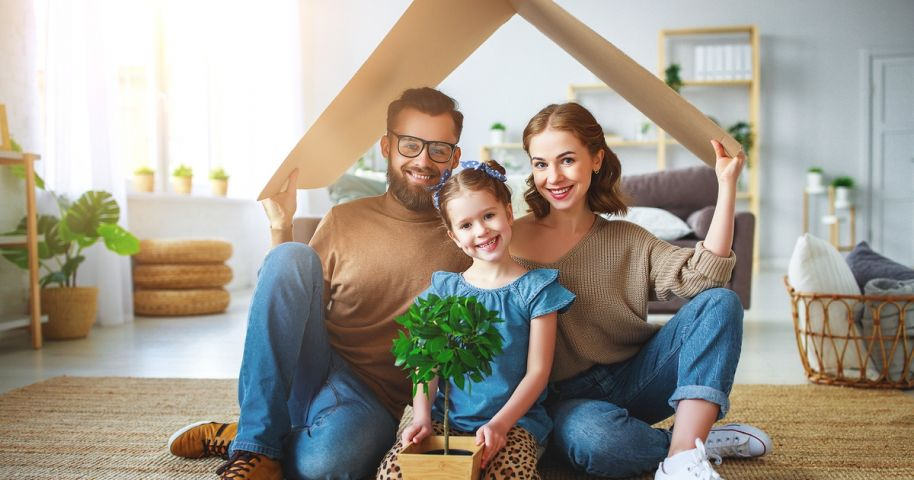What type of light is illuminating the room?
Please use the image to deliver a detailed and complete answer.

The room is illuminated by soft natural light filtering through large windows, which enhances the warmth of the moment and creates a cozy atmosphere.